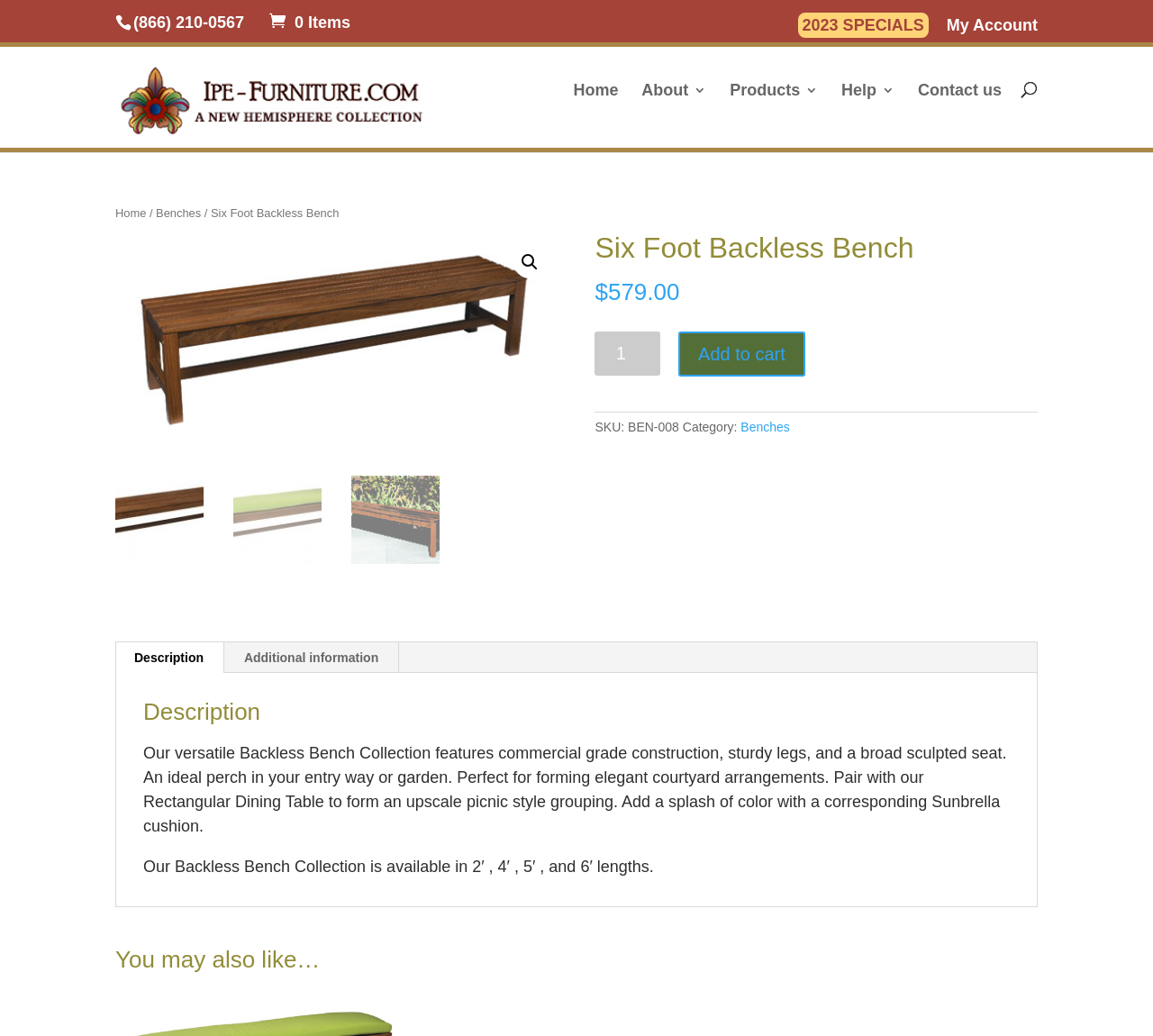Determine the bounding box coordinates of the clickable element necessary to fulfill the instruction: "Call the phone number". Provide the coordinates as four float numbers within the 0 to 1 range, i.e., [left, top, right, bottom].

[0.116, 0.013, 0.212, 0.03]